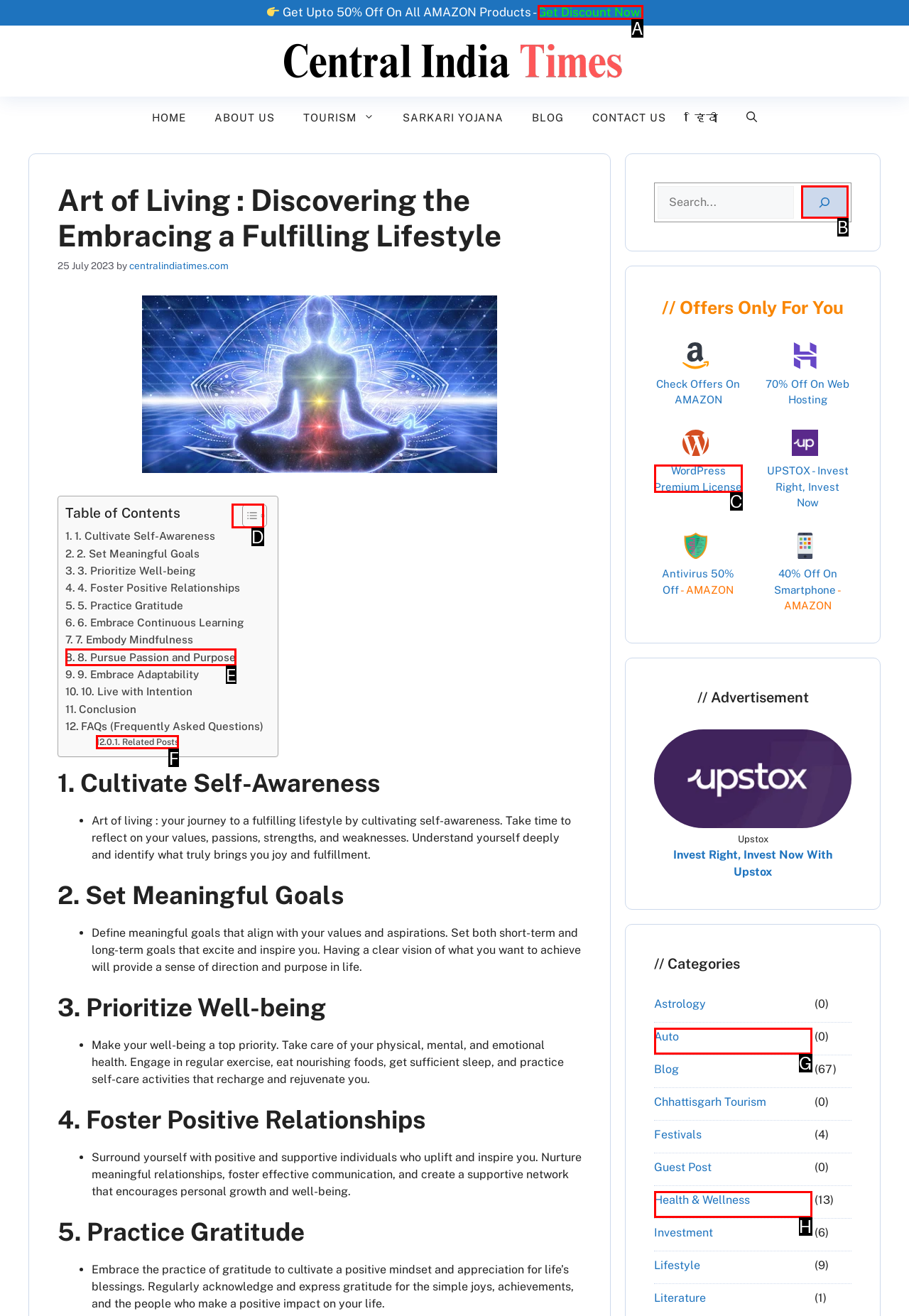Determine the option that best fits the description: Health & Wellness
Reply with the letter of the correct option directly.

H